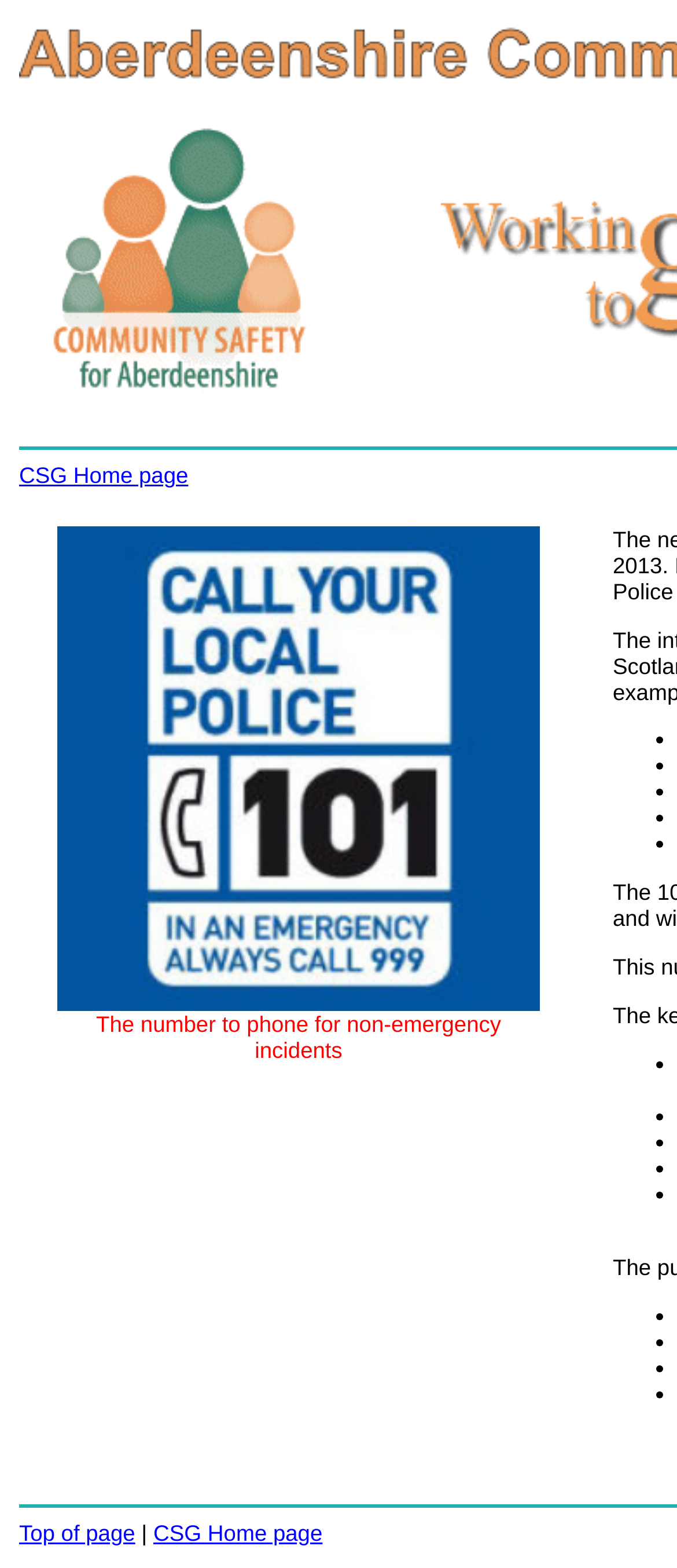Provide a thorough summary of the webpage.

The webpage is about safety in the Aberdeenshire community, specifically focusing on community safety groups. At the top-left corner, there is a logo of CSG (Community Safety Groups) accompanied by a link to the CSG home page. Below the logo, there is a link to the non-emergency phone number of Grampian Police.

On the right side of the page, there is a National Police non-emergency phone number logo, which is positioned above a list of bullet points. The list contains 12 bullet points, each represented by a dot (•). The list appears to be a set of guidelines or information related to non-emergency incidents.

At the bottom of the page, there are three links: "Top of page", a separator line, and another link to the CSG home page. The "Top of page" link is likely a navigation aid to help users quickly return to the top of the page.